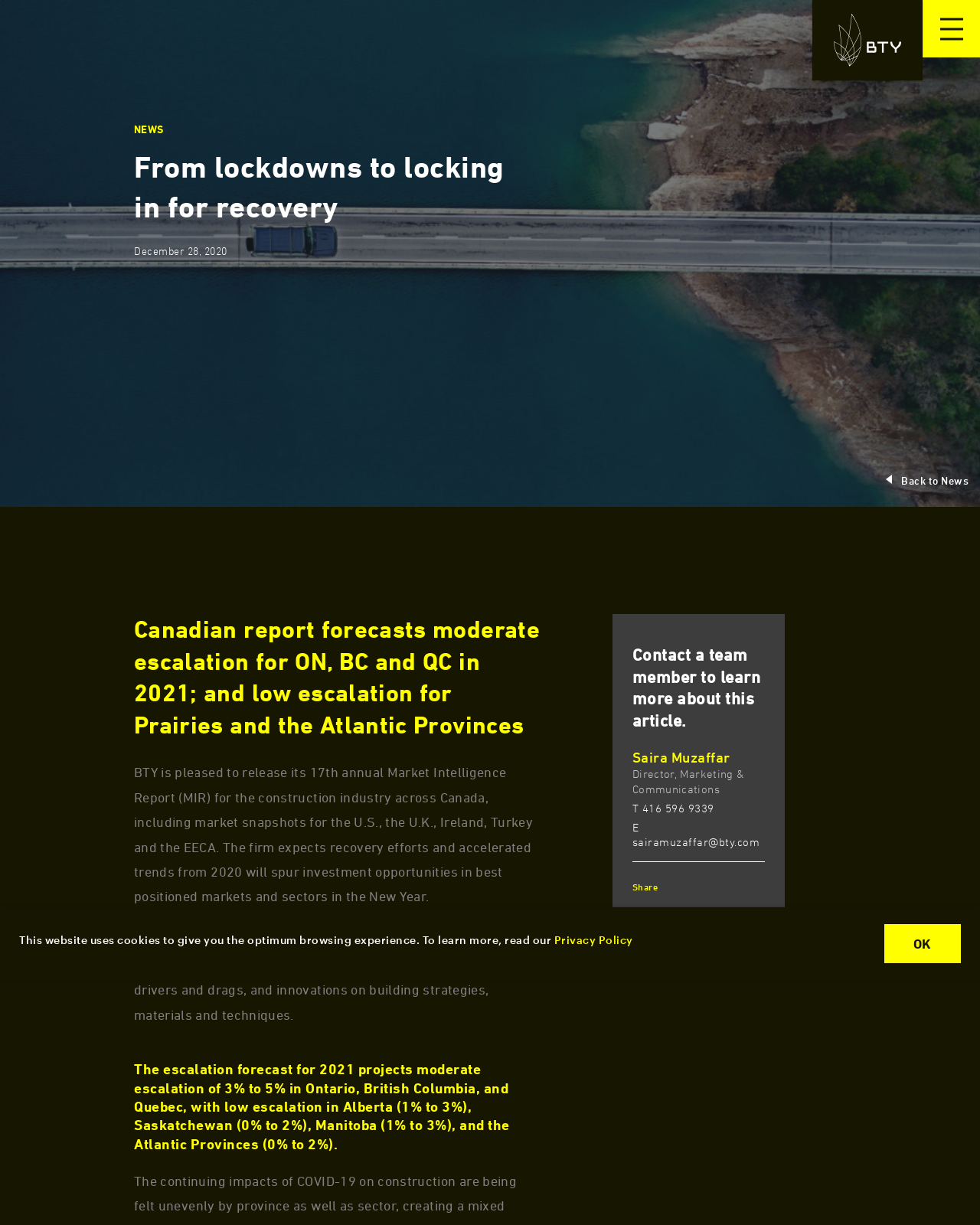What are the social media platforms where BTY has a presence?
Using the visual information from the image, give a one-word or short-phrase answer.

LinkedIn, Twitter